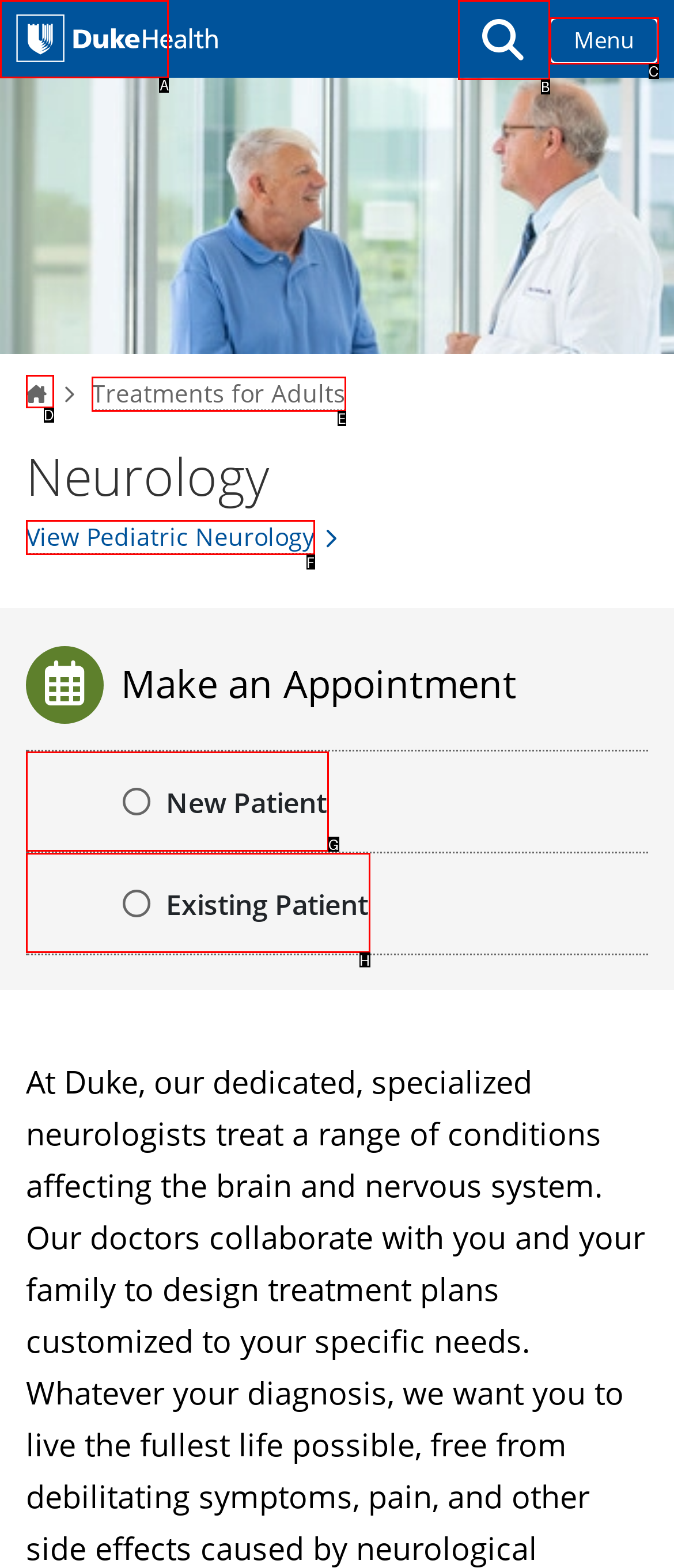Based on the description: aria-label="Dukehealth home page", find the HTML element that matches it. Provide your answer as the letter of the chosen option.

A